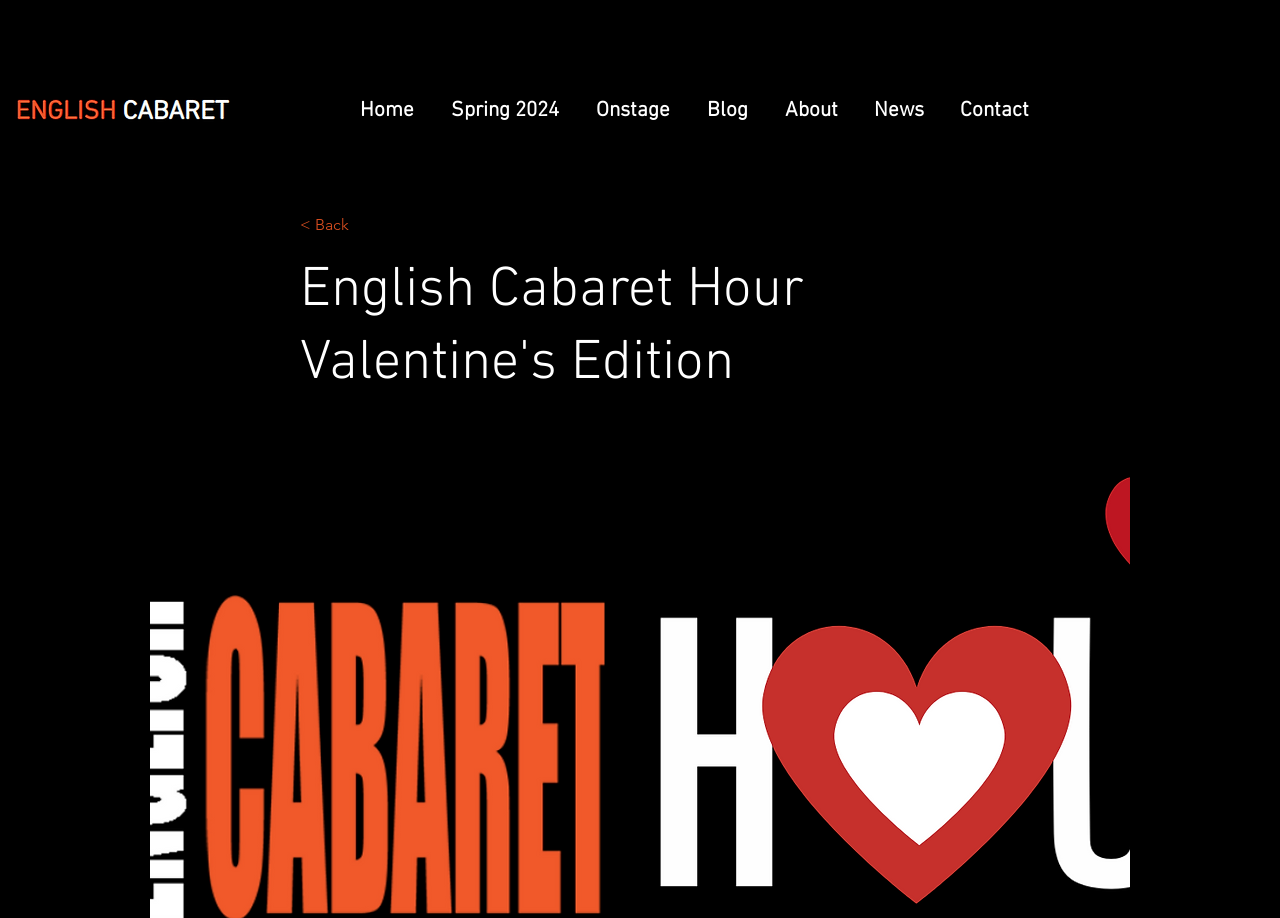Determine the bounding box for the described UI element: "Spring 2024".

[0.338, 0.094, 0.451, 0.148]